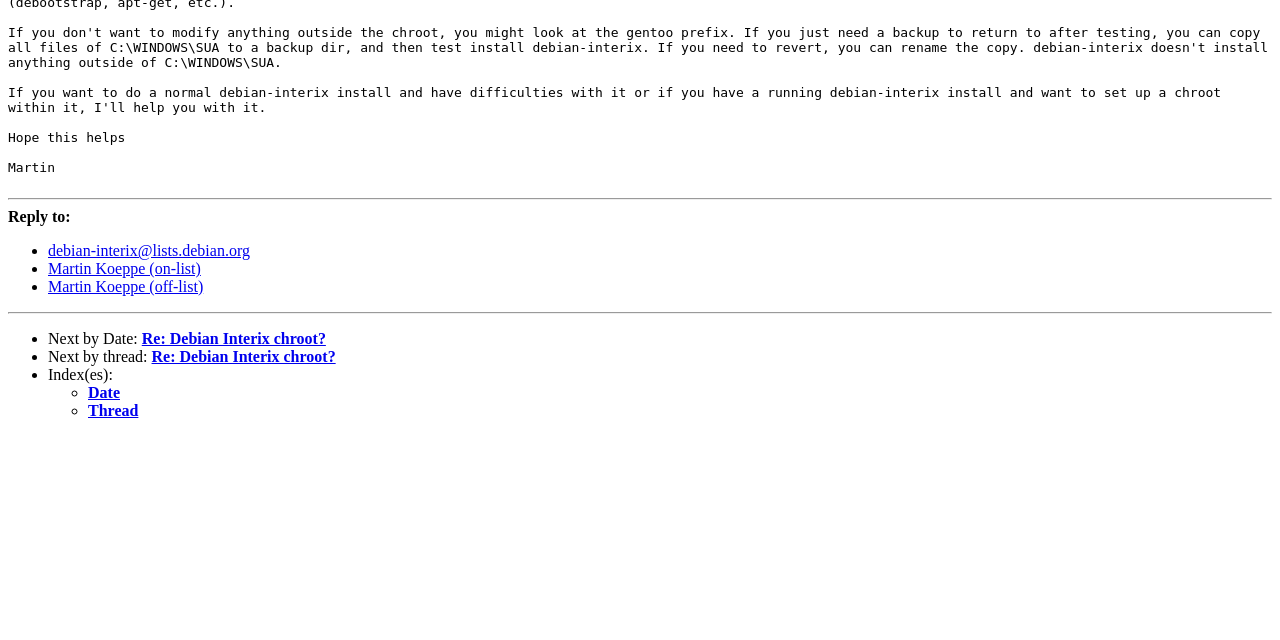Find the bounding box coordinates of the UI element according to this description: "Thread".

[0.069, 0.628, 0.108, 0.654]